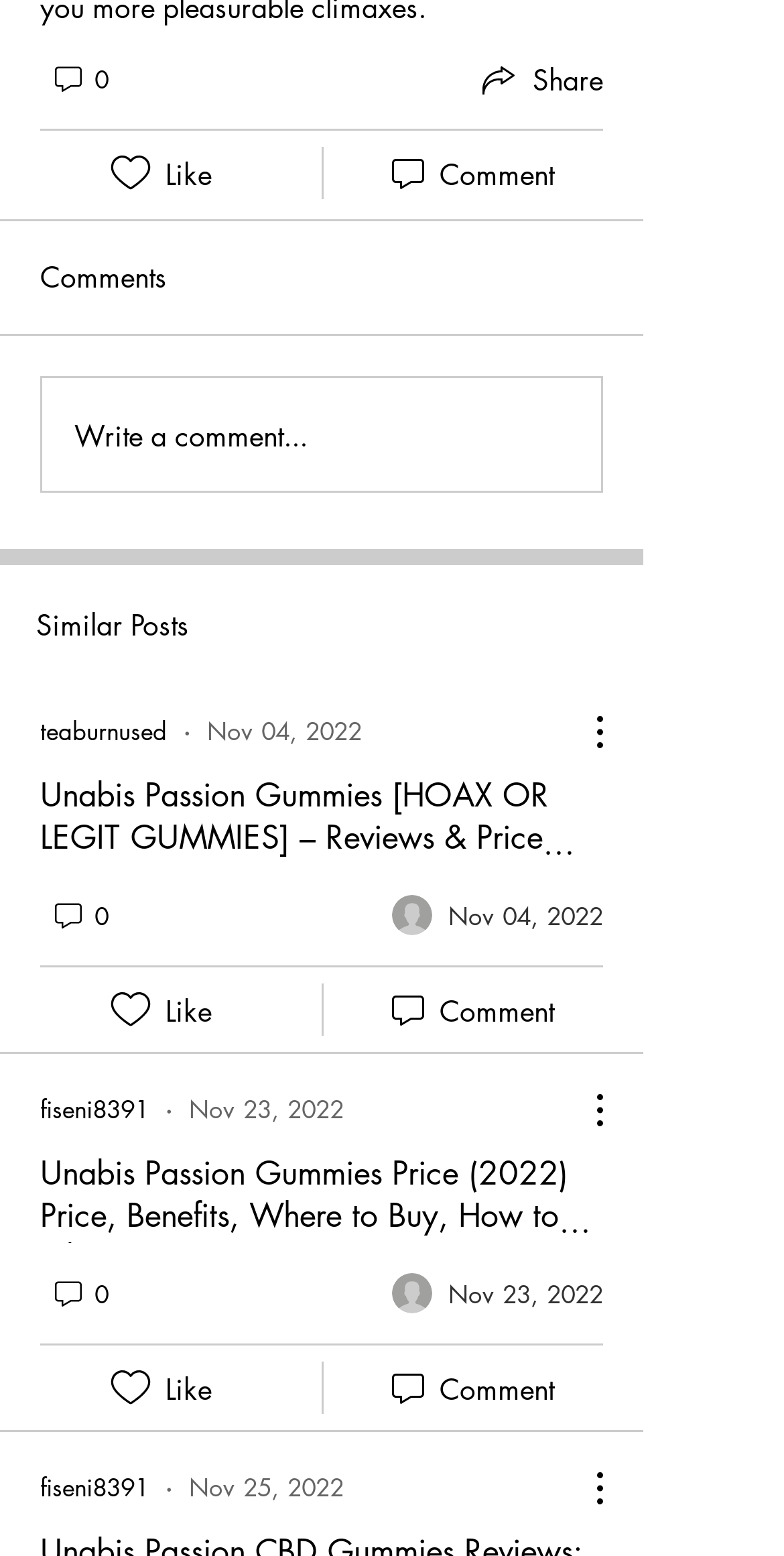Please identify the bounding box coordinates of the element's region that needs to be clicked to fulfill the following instruction: "Click the 'Unabis Passion Gummies [HOAX OR LEGIT GUMMIES] – Reviews & Price Report' link". The bounding box coordinates should consist of four float numbers between 0 and 1, i.e., [left, top, right, bottom].

[0.051, 0.498, 0.733, 0.579]